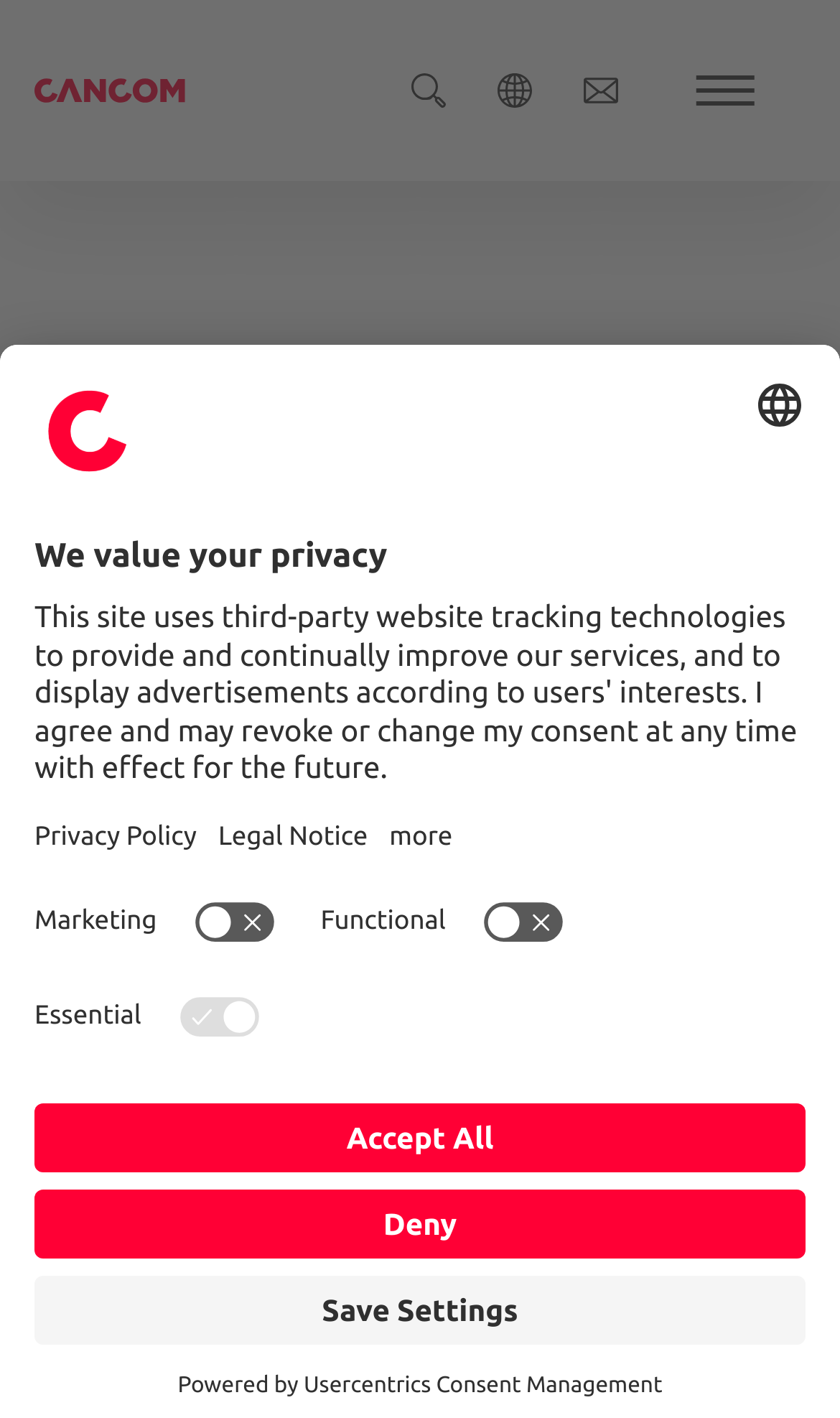How many types of cookies are there?
Analyze the image and deliver a detailed answer to the question.

I counted the types of cookies by looking at the privacy settings section, which has three types of cookies: 'Marketing', 'Functional', and 'Essential'.